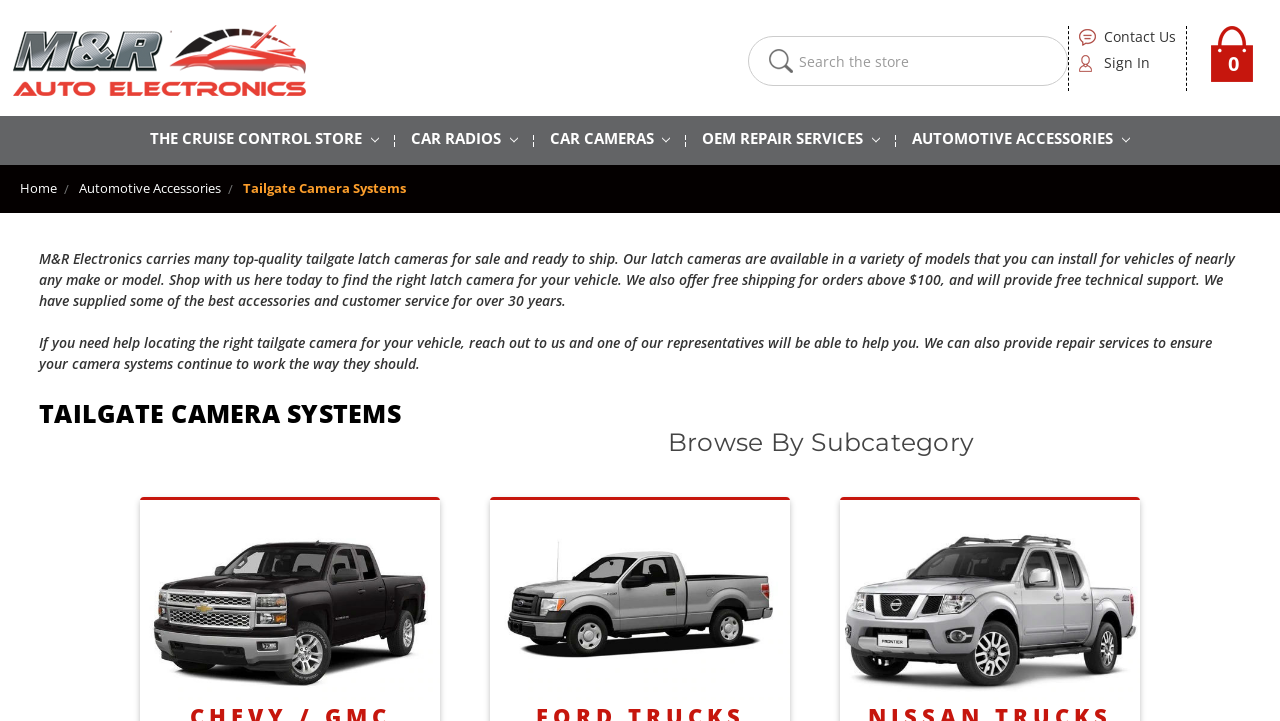What is the minimum order amount for free shipping?
Could you answer the question with a detailed and thorough explanation?

According to the webpage, M&R Electronics offers free shipping for orders above $100, which indicates that the minimum order amount for free shipping is $100.